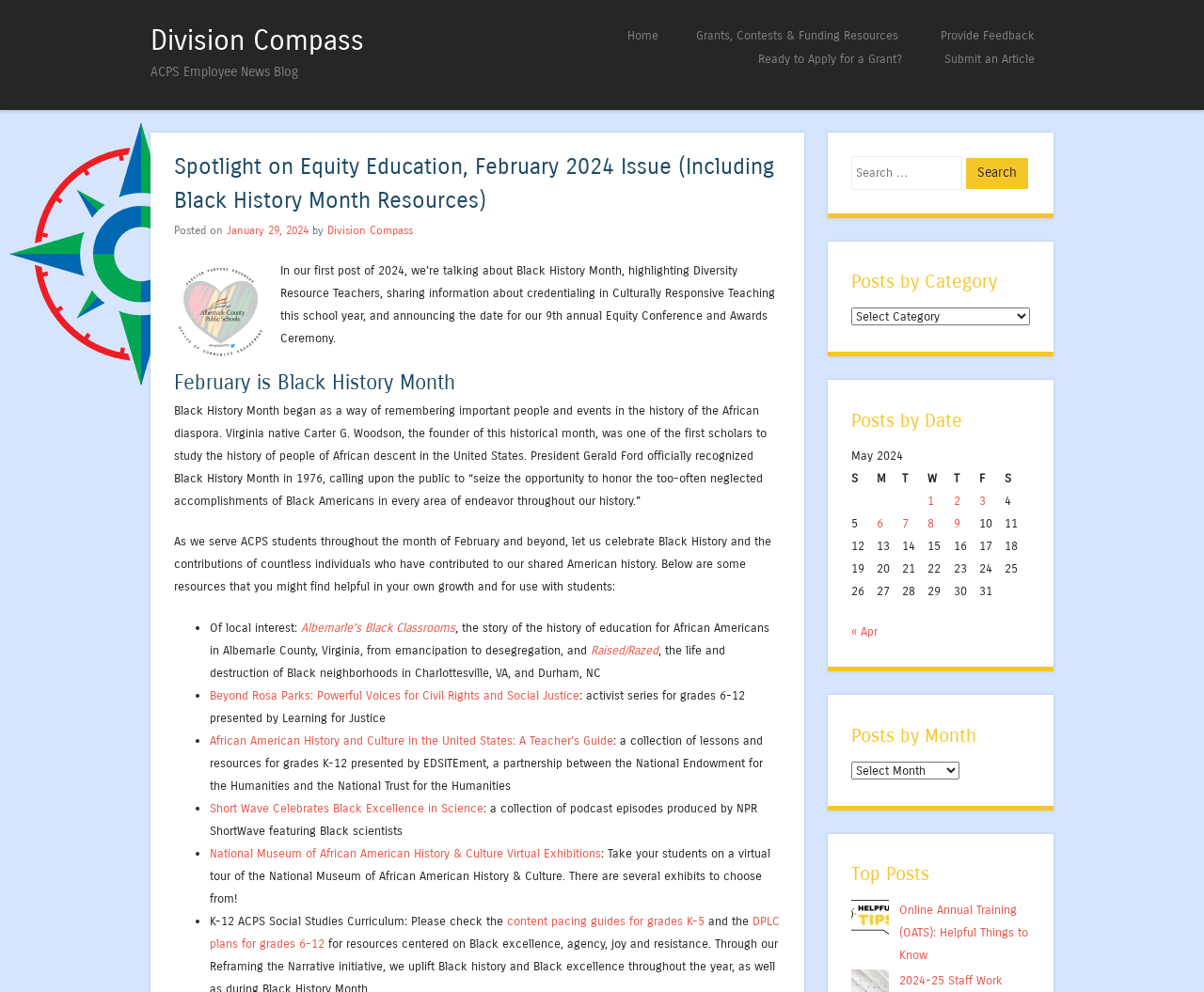Respond to the question below with a concise word or phrase:
What is the topic of the first post in 2024?

Black History Month